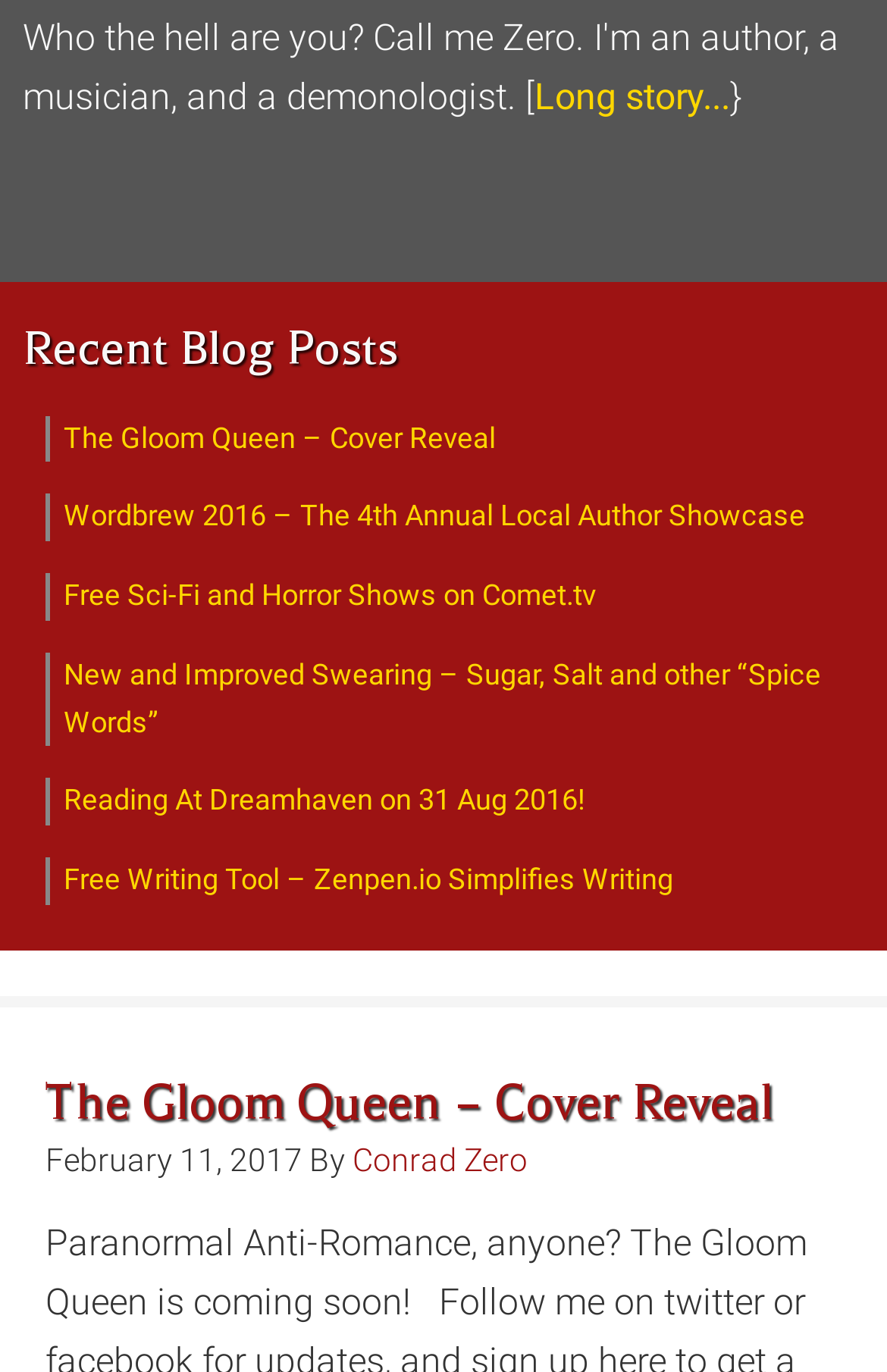Please locate the bounding box coordinates of the element's region that needs to be clicked to follow the instruction: "Read the blog post 'The Gloom Queen – Cover Reveal'". The bounding box coordinates should be provided as four float numbers between 0 and 1, i.e., [left, top, right, bottom].

[0.072, 0.306, 0.559, 0.331]